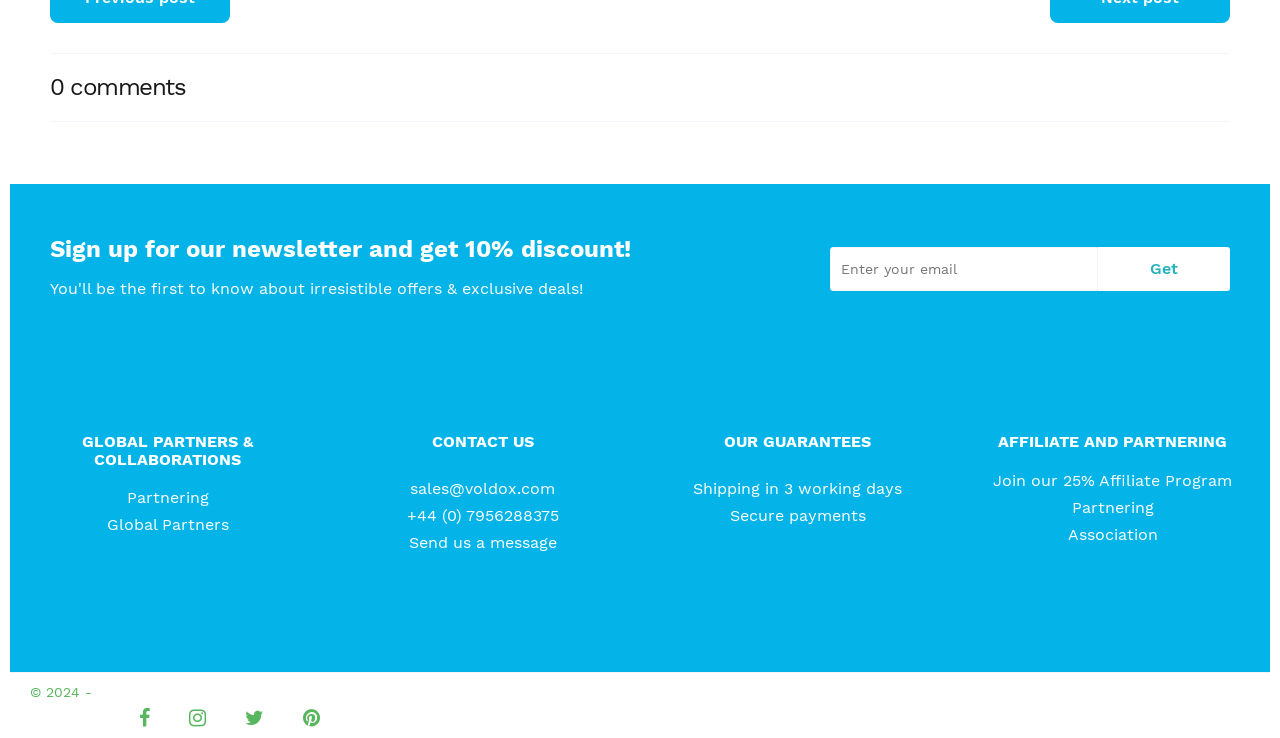Answer briefly with one word or phrase:
What is the email address to contact for sales?

sales@voldox.com